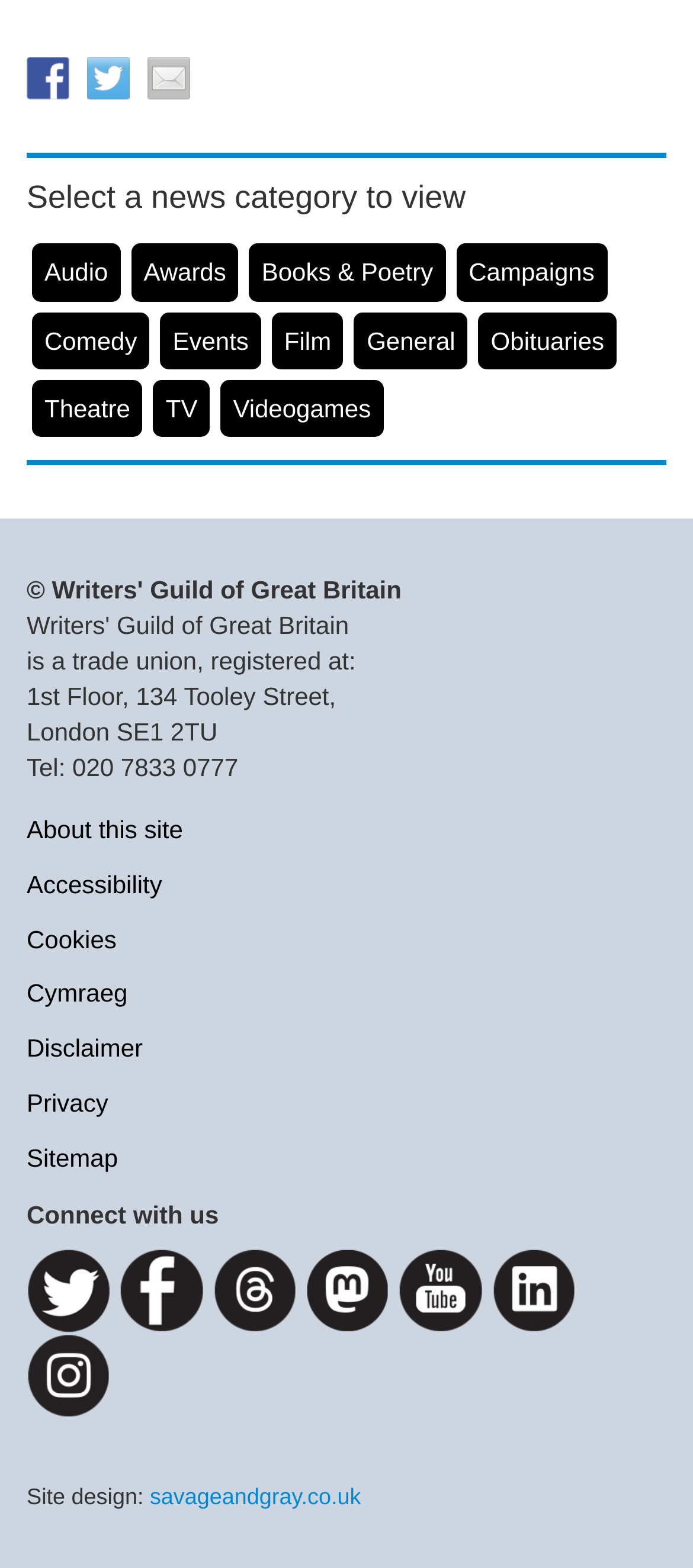Using the webpage screenshot and the element description About this site, determine the bounding box coordinates. Specify the coordinates in the format (top-left x, top-left y, bottom-right x, bottom-right y) with values ranging from 0 to 1.

[0.038, 0.52, 0.264, 0.538]